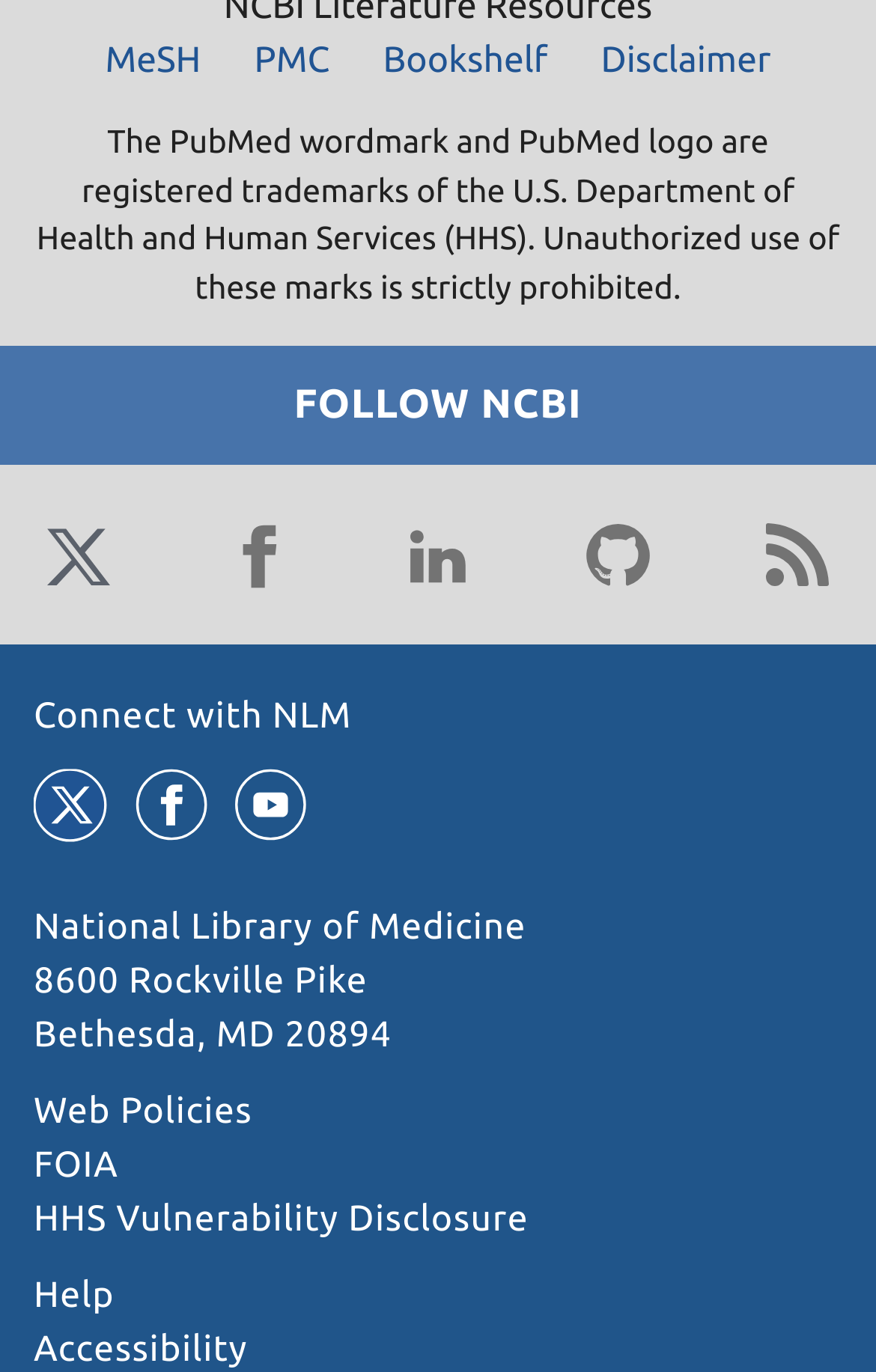Locate the bounding box coordinates of the clickable part needed for the task: "Follow NCBI on Twitter".

[0.038, 0.372, 0.141, 0.438]